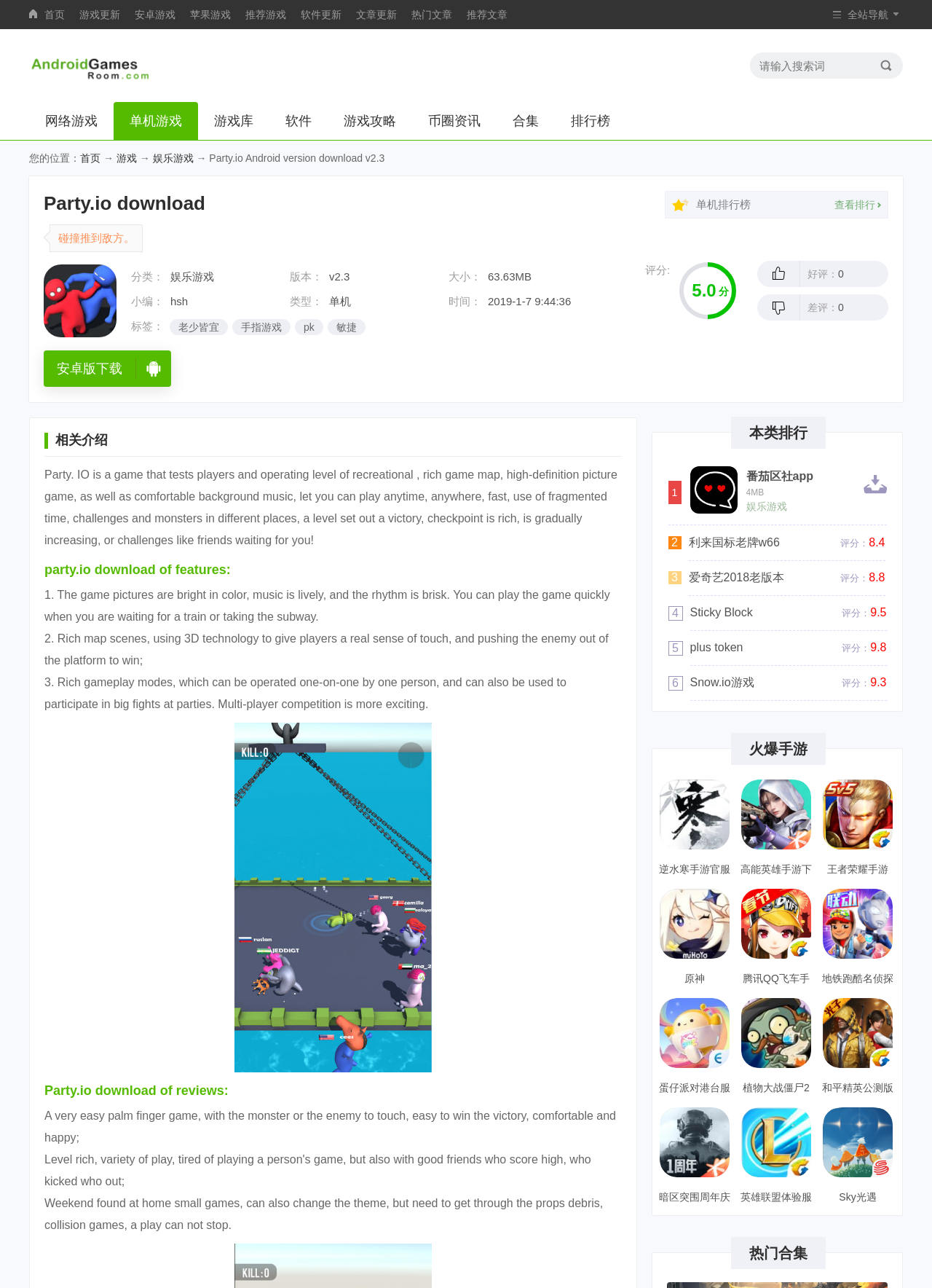Provide a brief response to the question below using one word or phrase:
What is the size of the game?

63.63MB